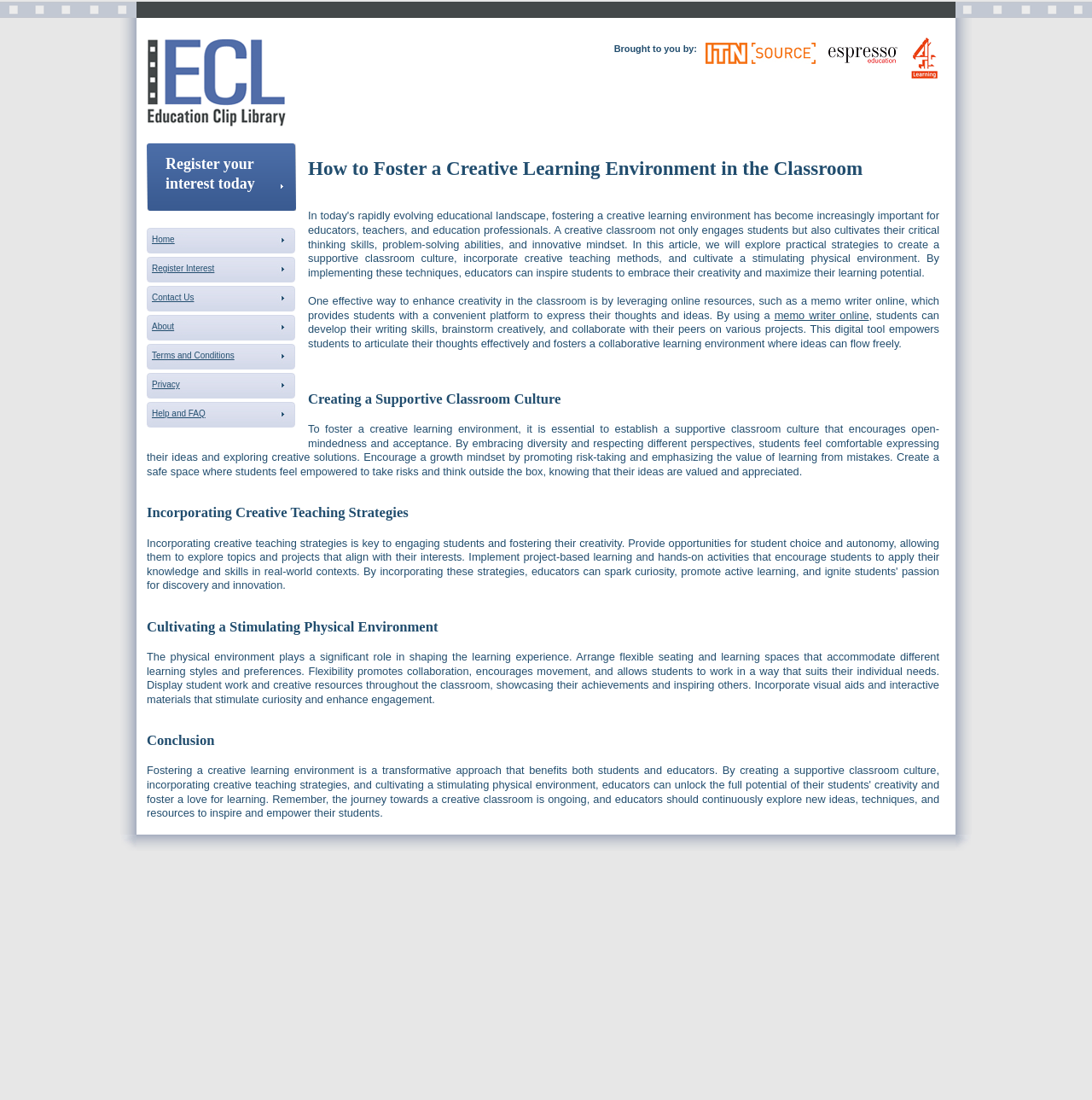Identify the bounding box for the UI element that is described as follows: "Terms and Conditions".

[0.134, 0.313, 0.215, 0.334]